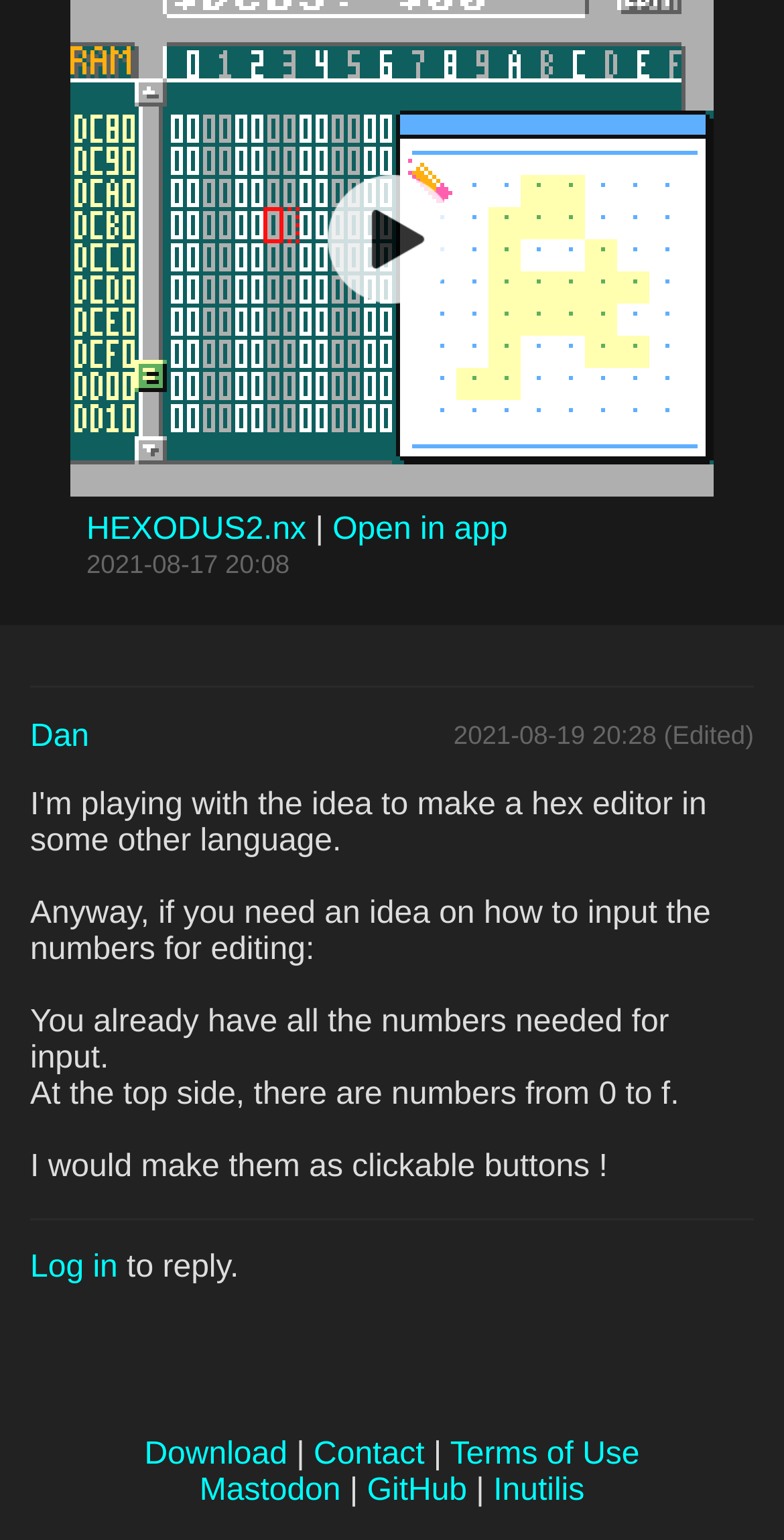Predict the bounding box for the UI component with the following description: "Download".

[0.184, 0.933, 0.367, 0.956]